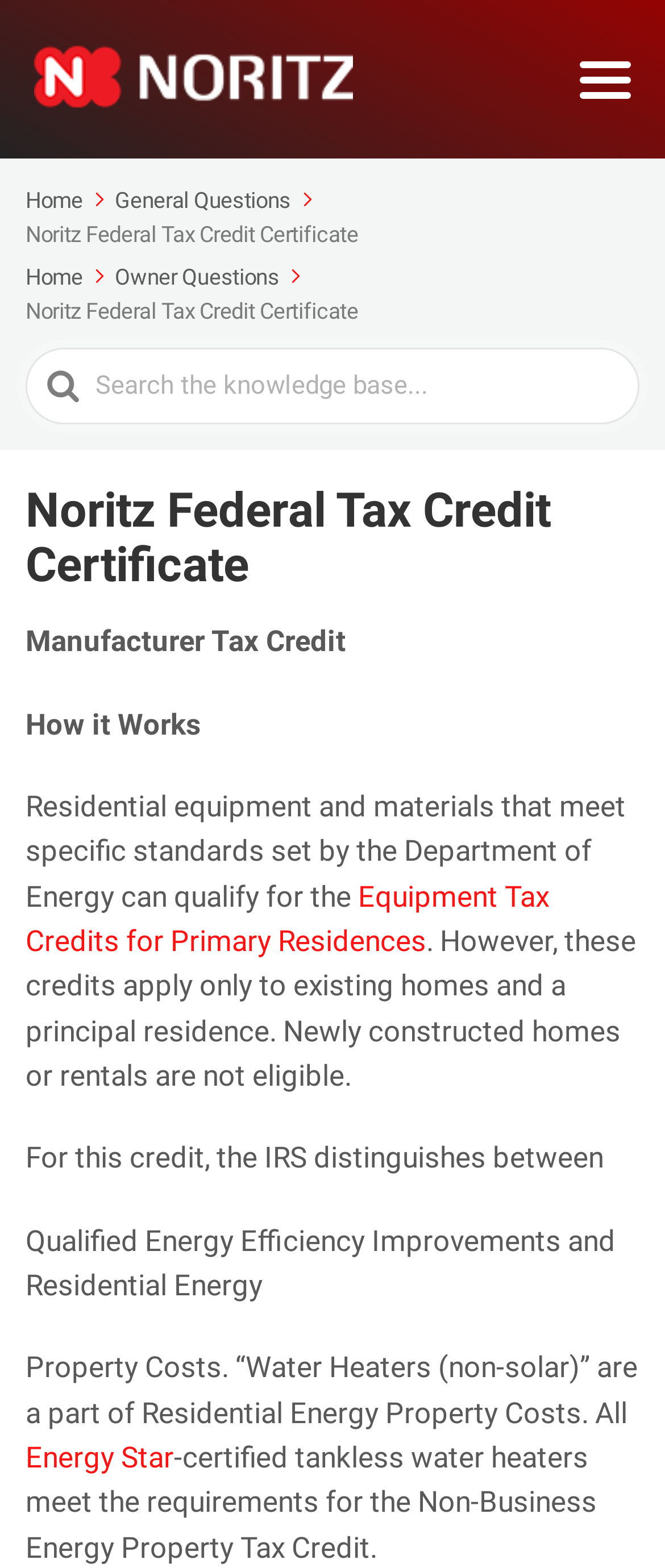Please identify the bounding box coordinates of the element that needs to be clicked to perform the following instruction: "Learn about 'Equipment Tax Credits for Primary Residences'".

[0.038, 0.56, 0.826, 0.611]